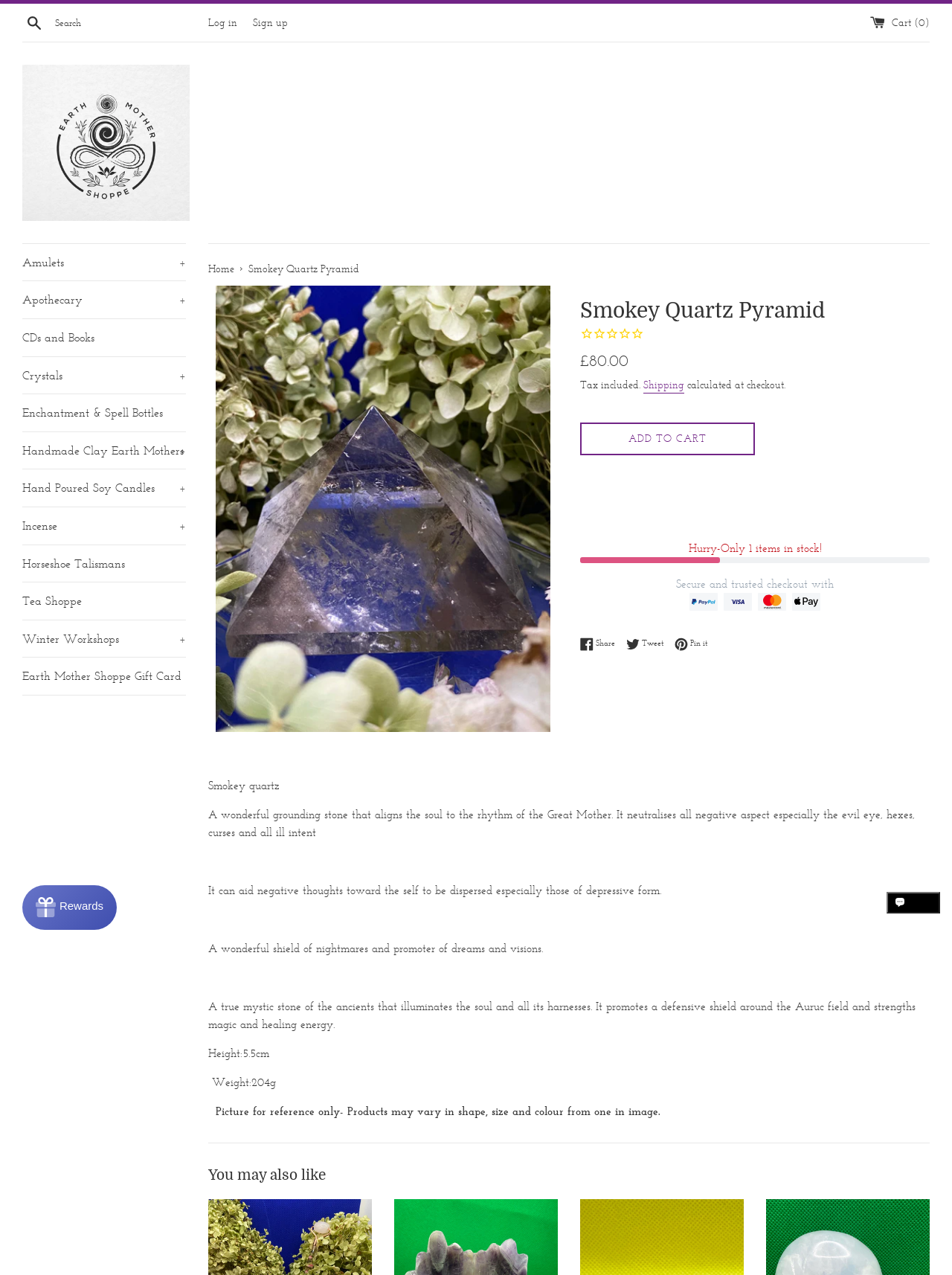How many items are in stock?
Carefully analyze the image and provide a detailed answer to the question.

I found the number of items in stock by looking at the text 'Hurry-Only 1 items in stock!' which is located below the 'ADD TO CART' button.